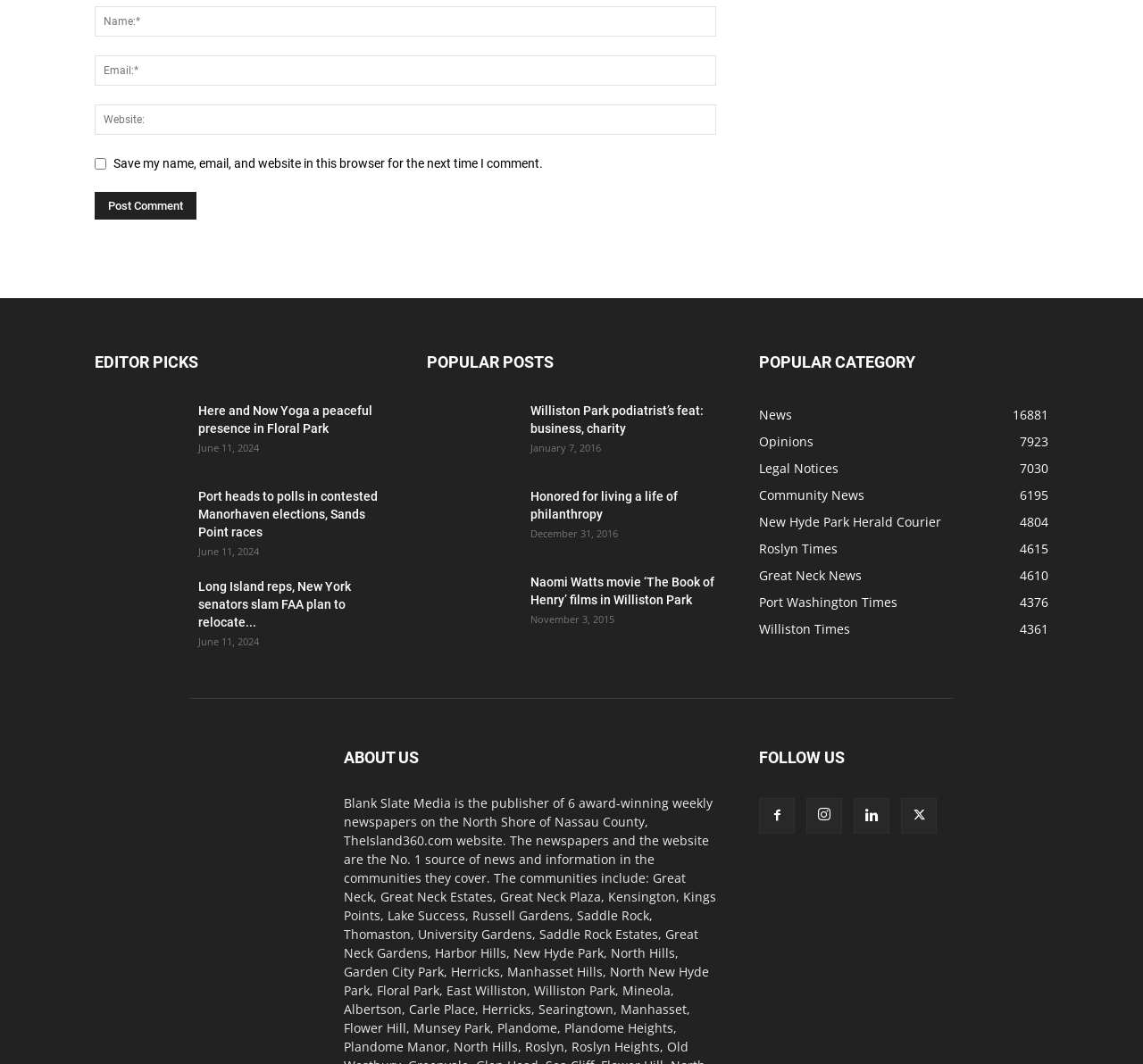Extract the bounding box coordinates of the UI element described: "alt="Search Website"". Provide the coordinates in the format [left, top, right, bottom] with values ranging from 0 to 1.

None